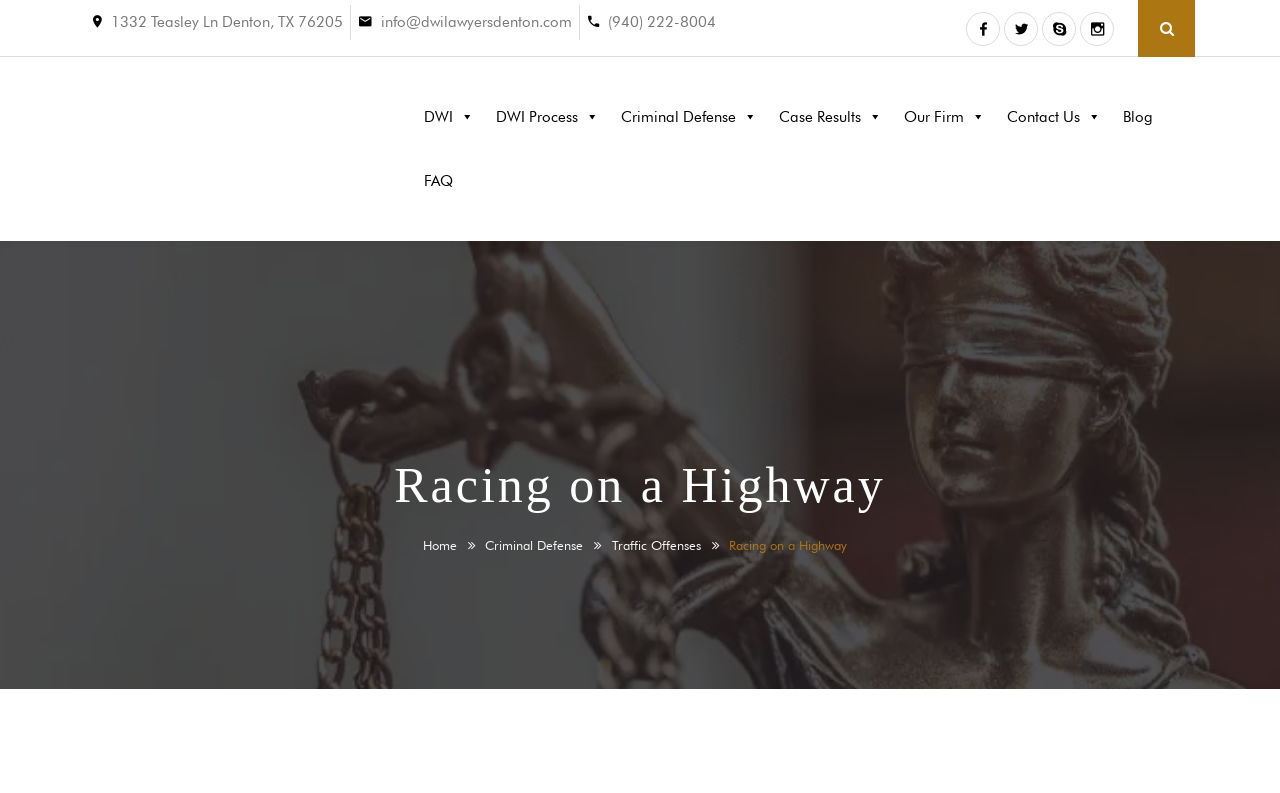Determine the bounding box coordinates of the target area to click to execute the following instruction: "View the 'DWI Process' page."

[0.379, 0.107, 0.477, 0.188]